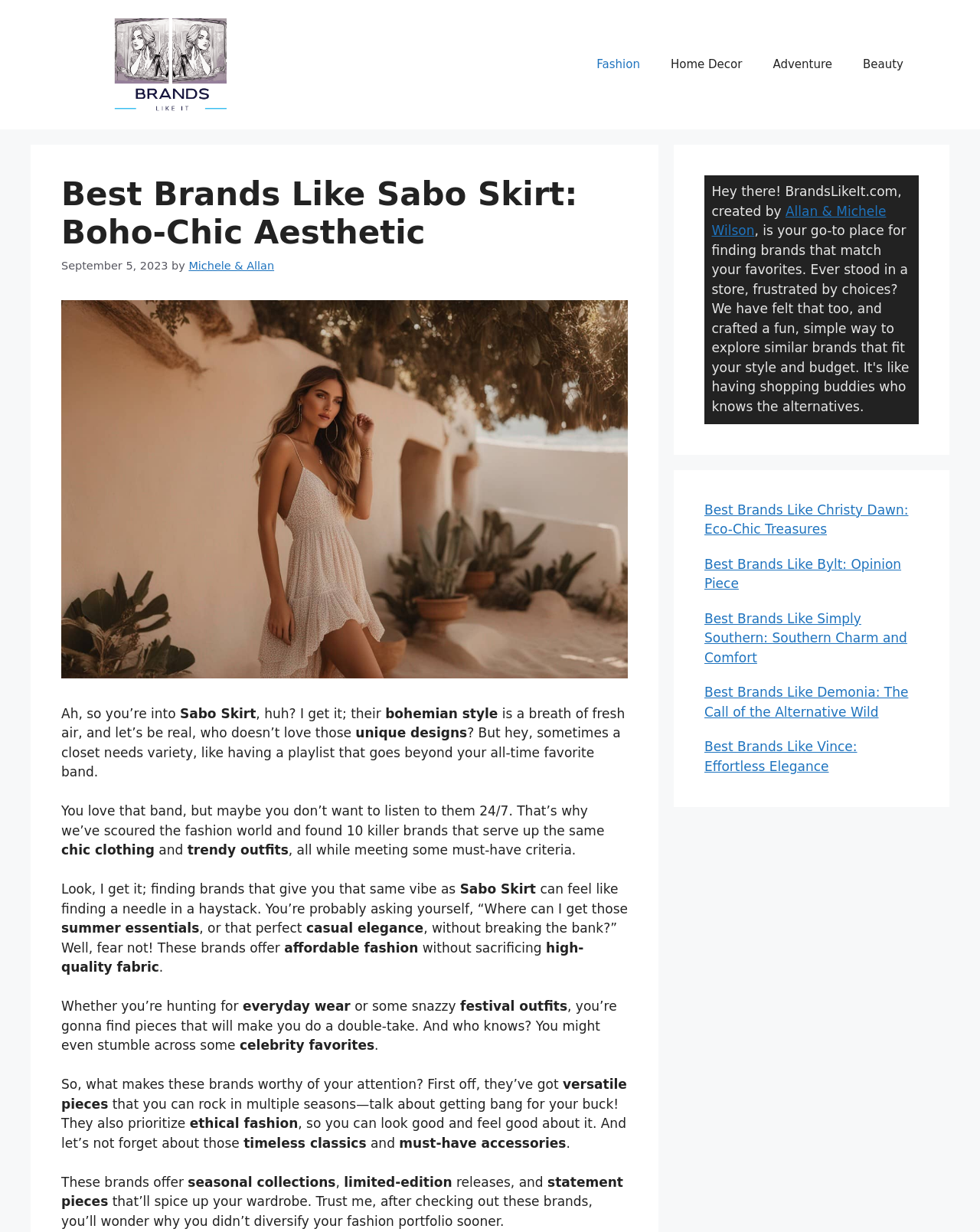Please find the bounding box coordinates for the clickable element needed to perform this instruction: "Explore the 'Best Brands Like Christy Dawn' link".

[0.719, 0.408, 0.927, 0.436]